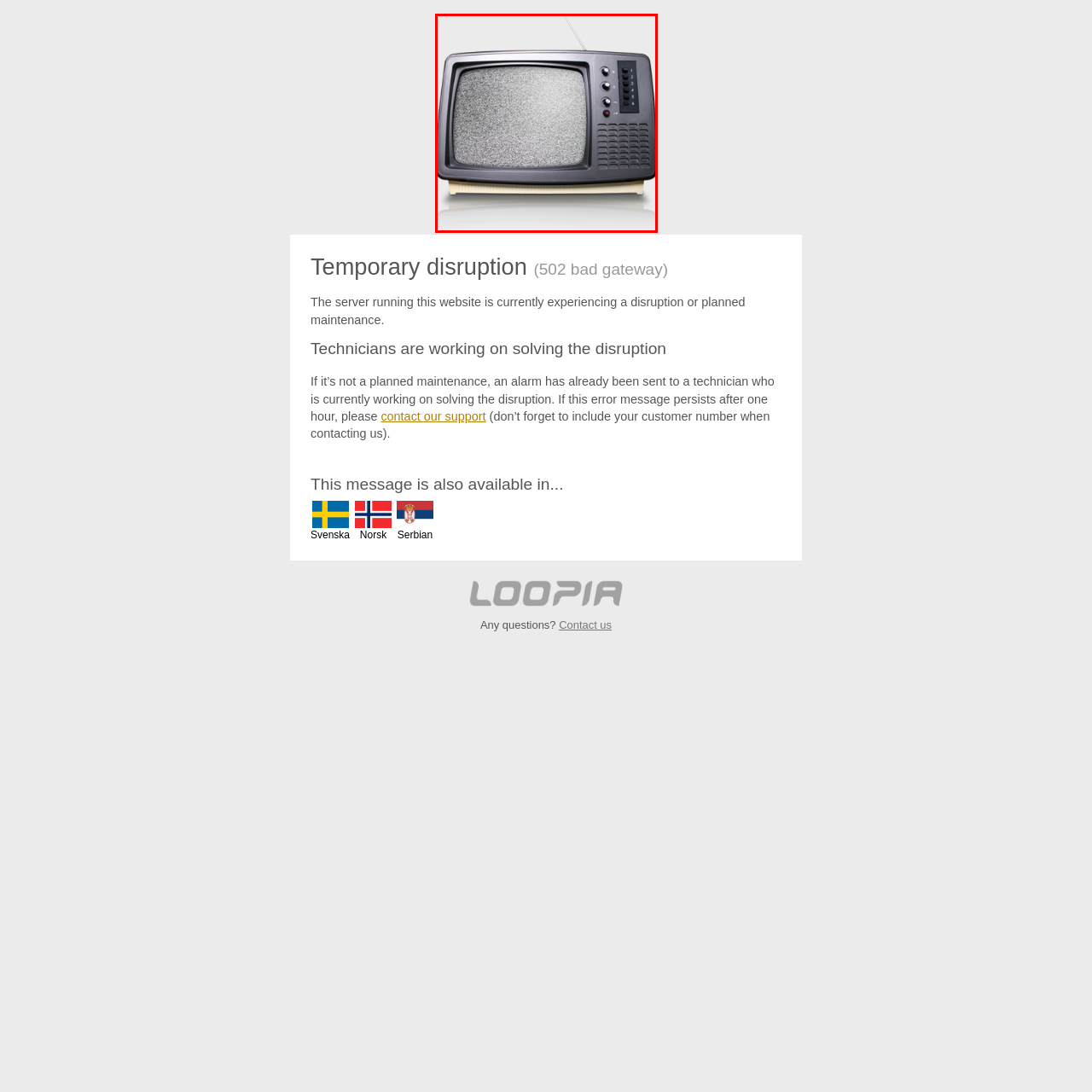What type of error is being referenced?
Study the image framed by the red bounding box and answer the question in detail, relying on the visual clues provided.

The image of the old TV with a snowy static distortion is likely being used to convey a message about a temporary disruption or unavailability of service, similar to the '502 bad gateway' error that occurs on websites. This error is often displayed when there is a problem with the website's server, and it's unable to process requests.